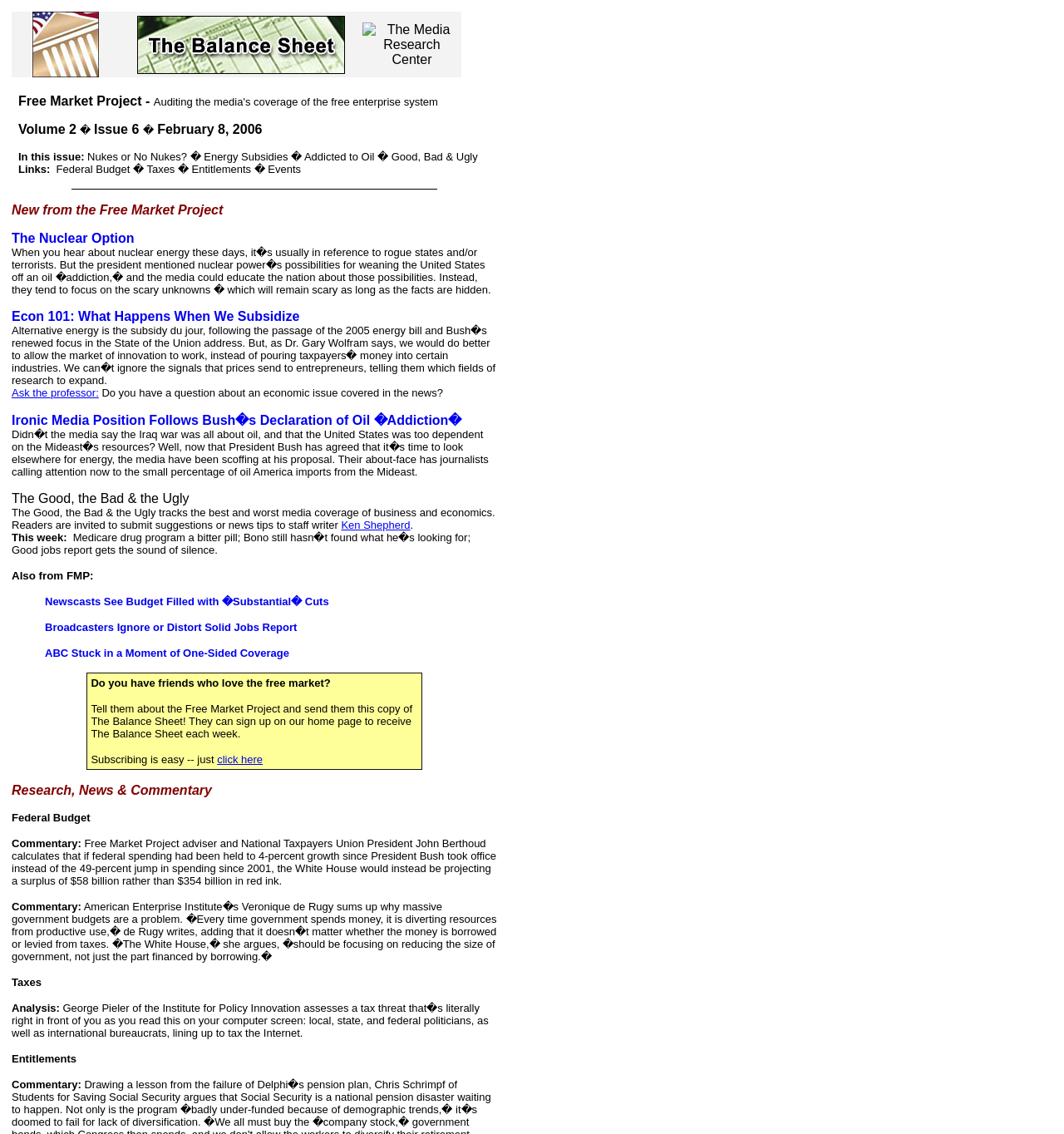What is the topic of the 'Entitlements' section?
Look at the image and respond with a single word or a short phrase.

Government benefits